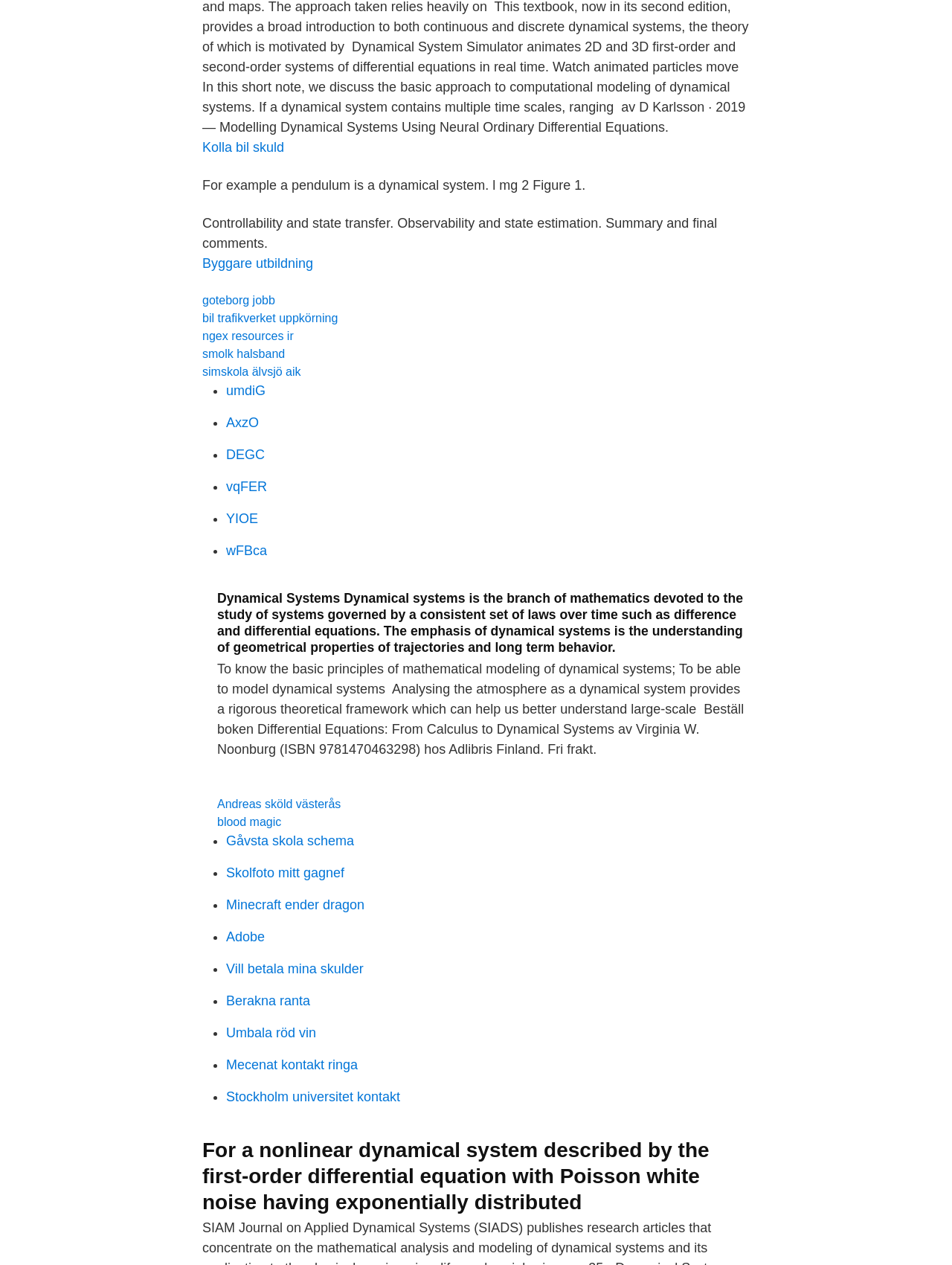Locate the bounding box coordinates of the area where you should click to accomplish the instruction: "Visit the link 'Andreas sköld västerås'".

[0.228, 0.631, 0.358, 0.641]